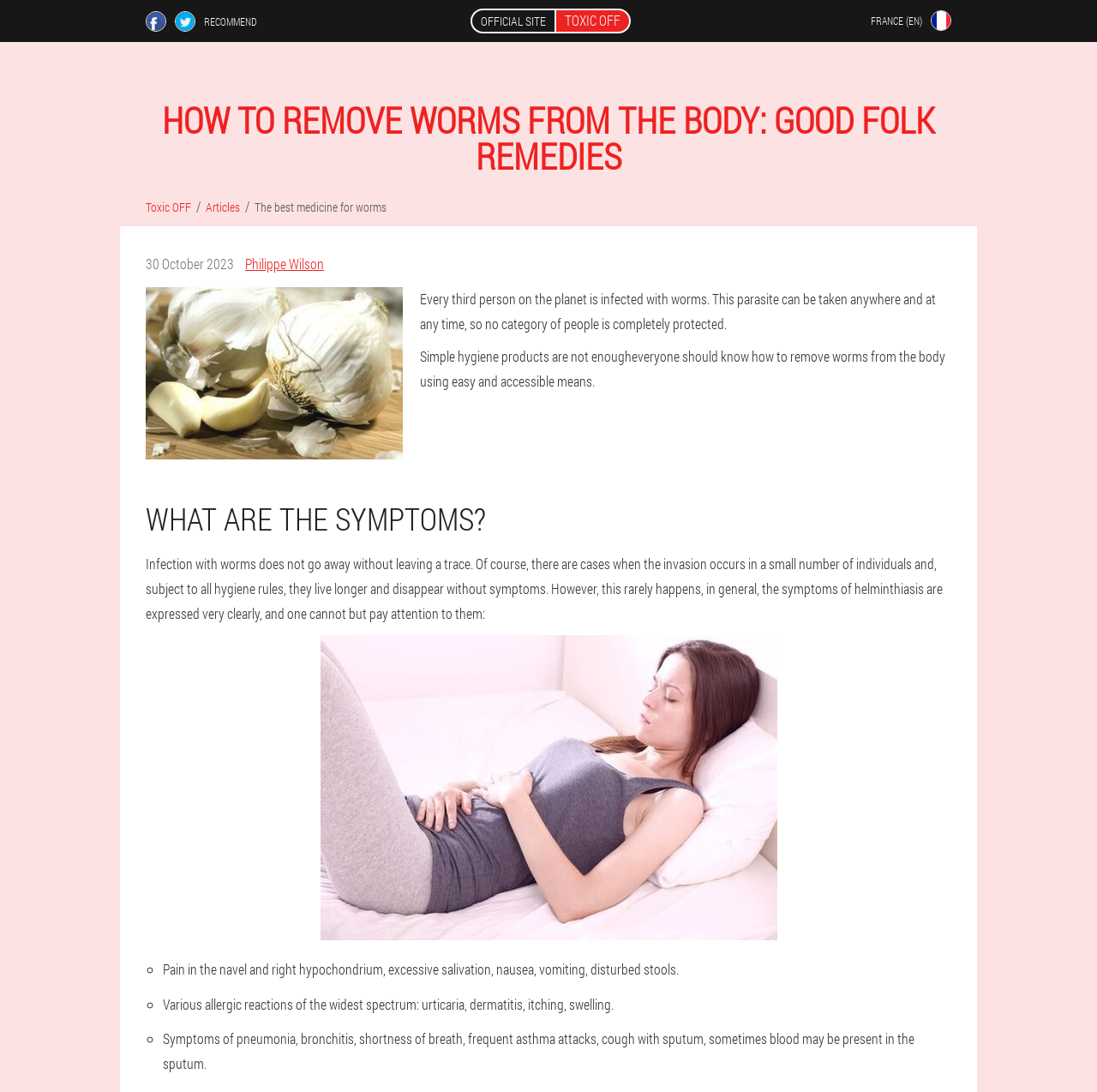Based on the image, please elaborate on the answer to the following question:
What is the author of the article?

The author of the article is mentioned in the webpage as 'Philippe Wilson', which is linked to the text 'Articles /' and has a timestamp of '30 October 2023'.